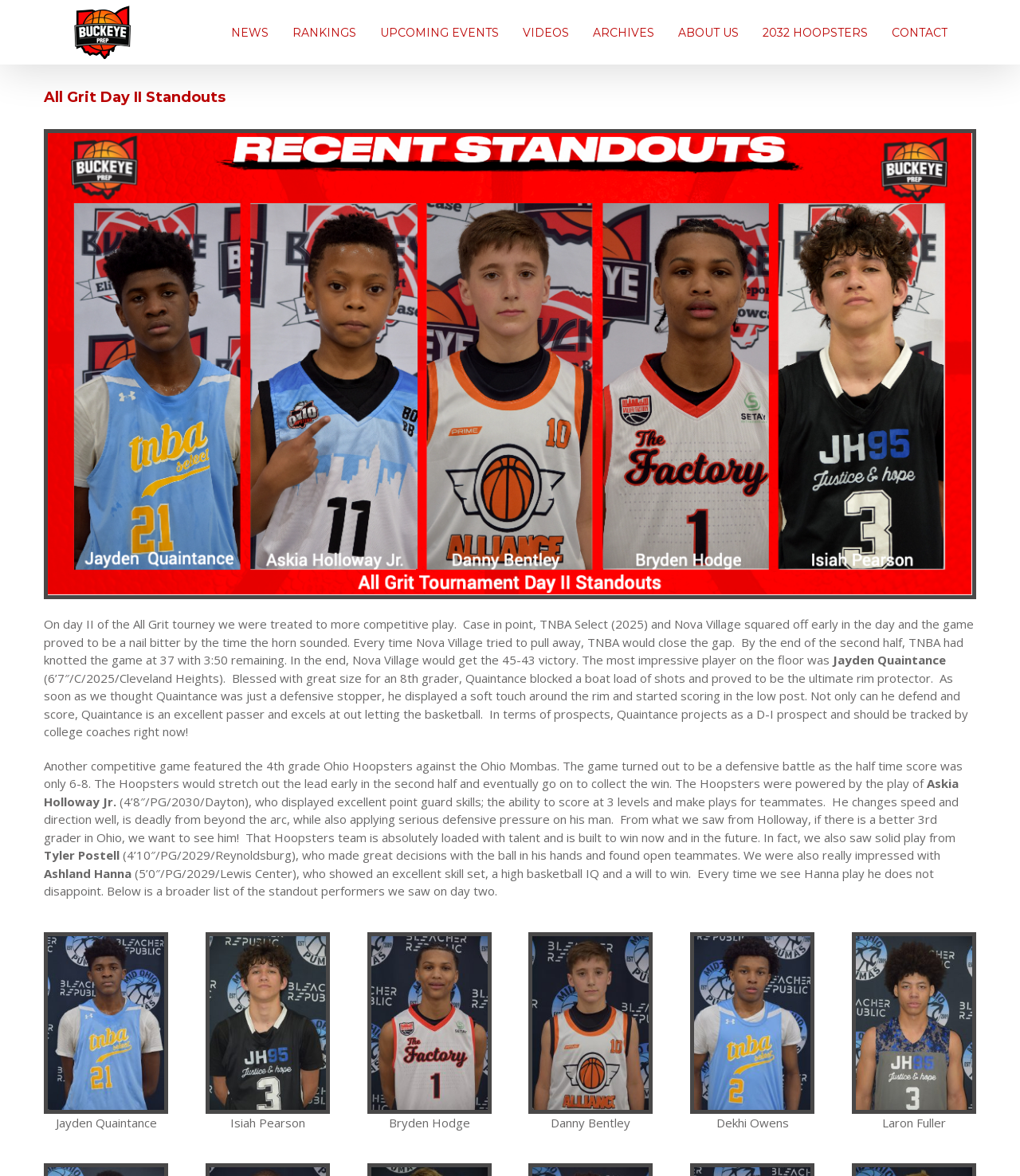Answer the question briefly using a single word or phrase: 
What is the name of the tournament?

All Grit tourney